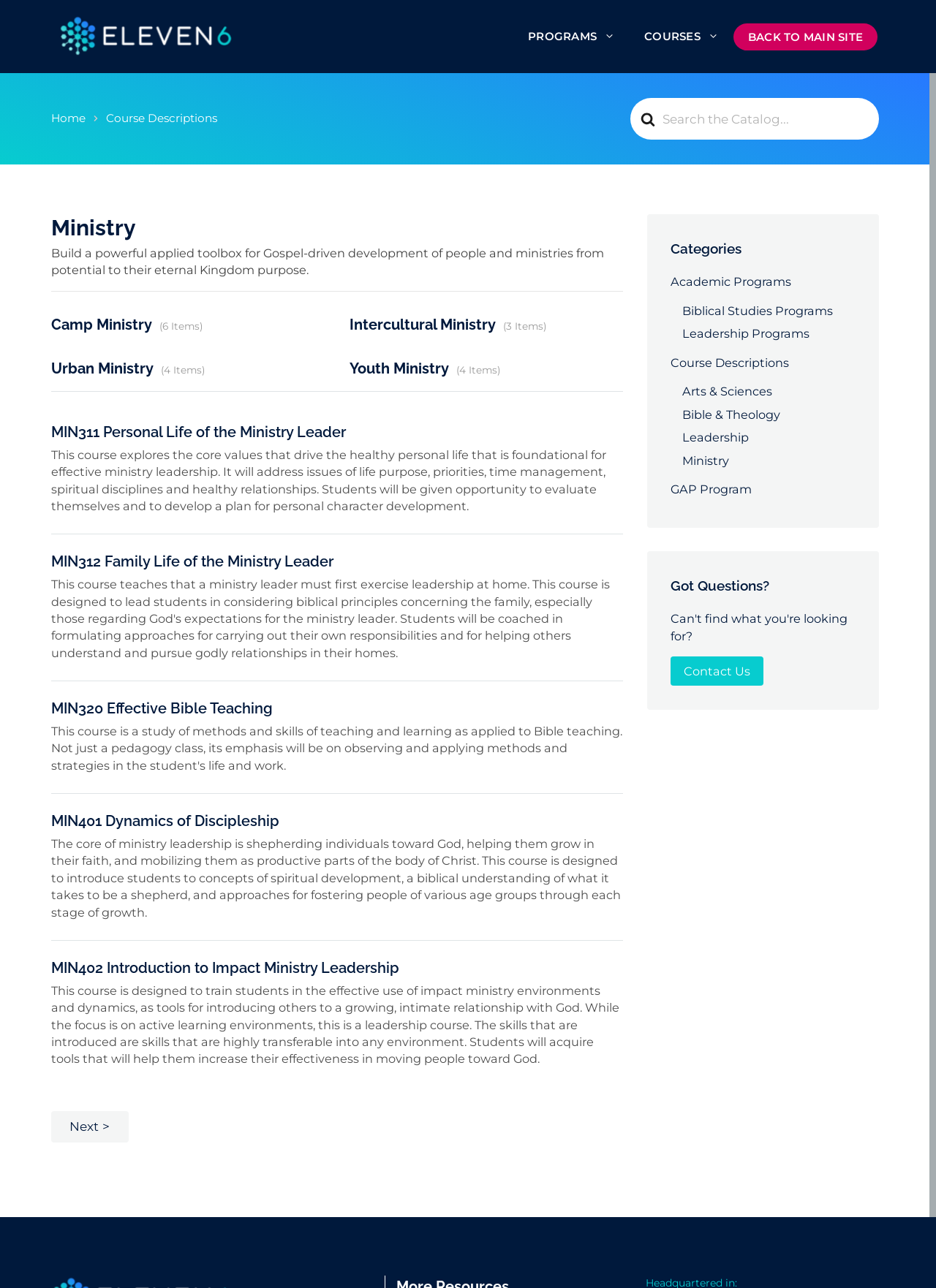Please identify the bounding box coordinates of the area I need to click to accomplish the following instruction: "Search using the search button".

None